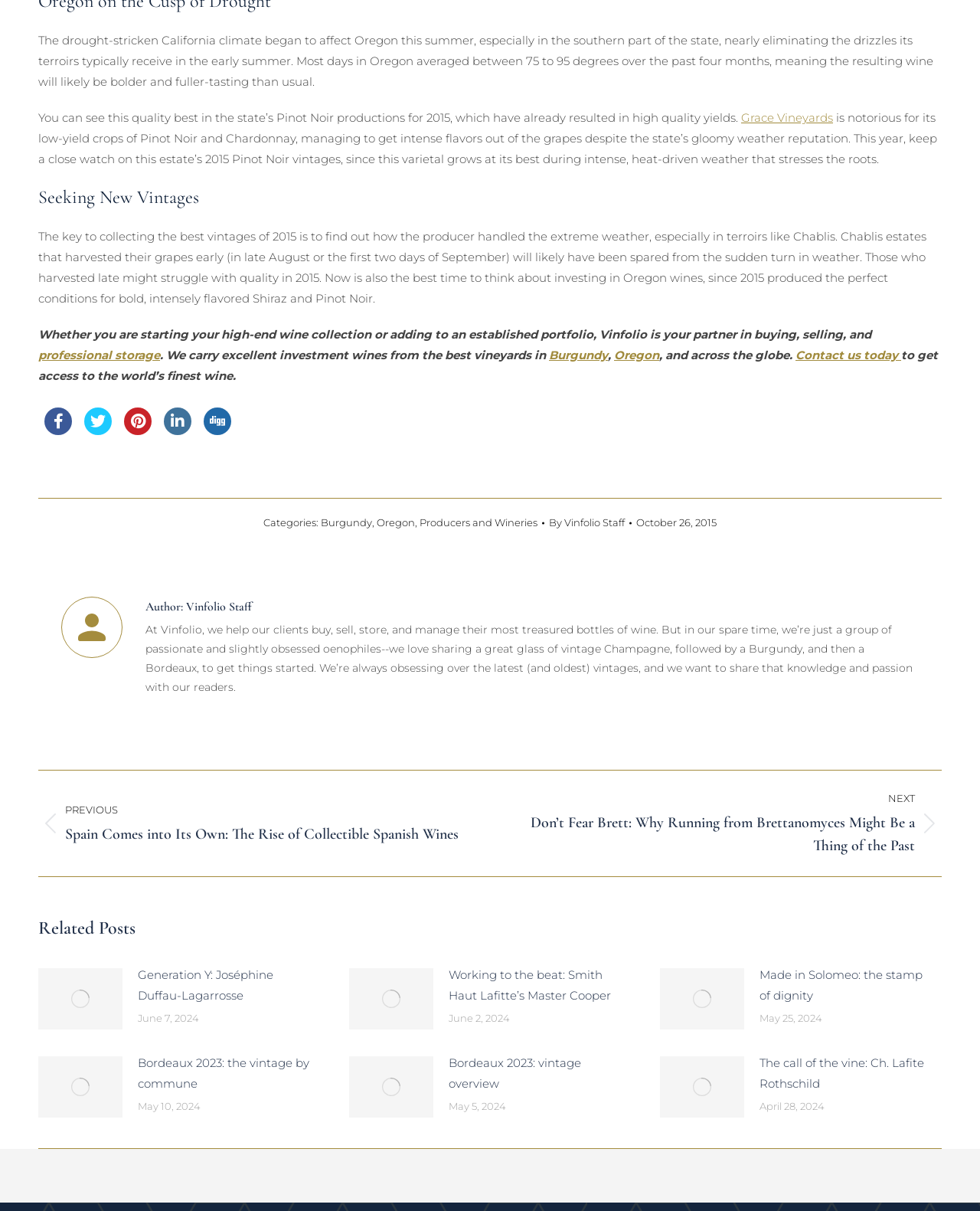Given the description of a UI element: "aria-label="Post image"", identify the bounding box coordinates of the matching element in the webpage screenshot.

[0.356, 0.872, 0.442, 0.923]